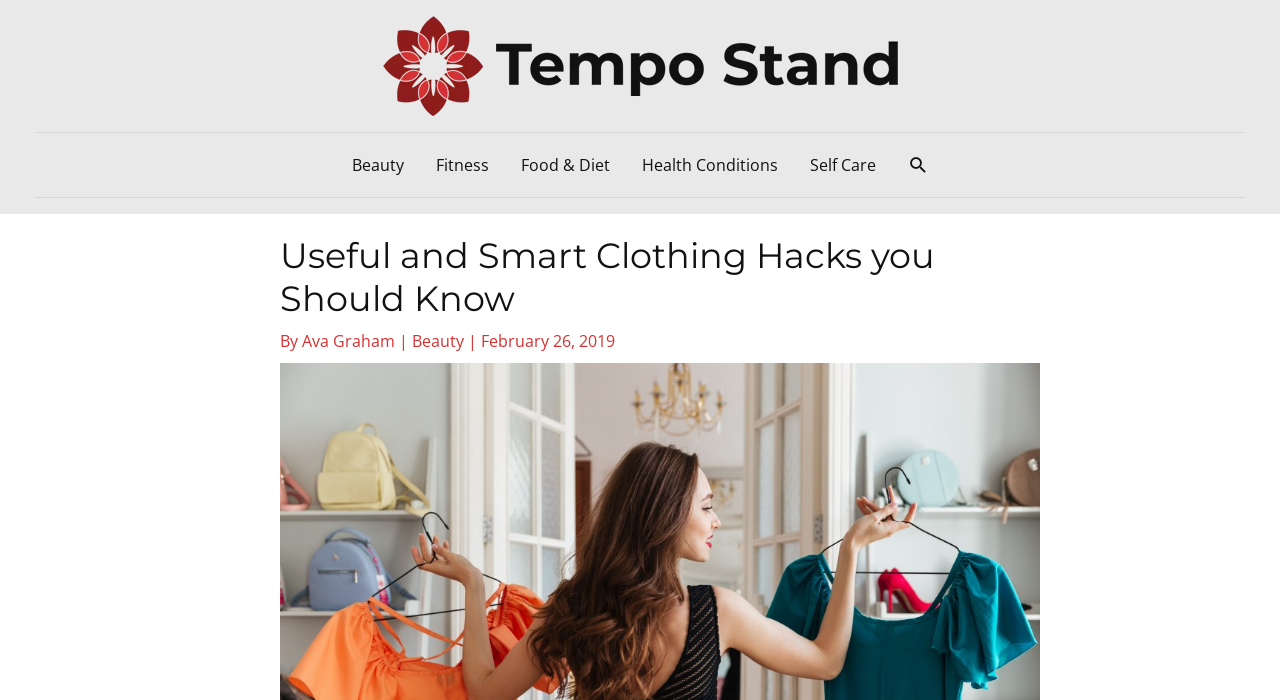Please find the bounding box coordinates of the section that needs to be clicked to achieve this instruction: "Explore Self Care".

[0.62, 0.19, 0.696, 0.281]